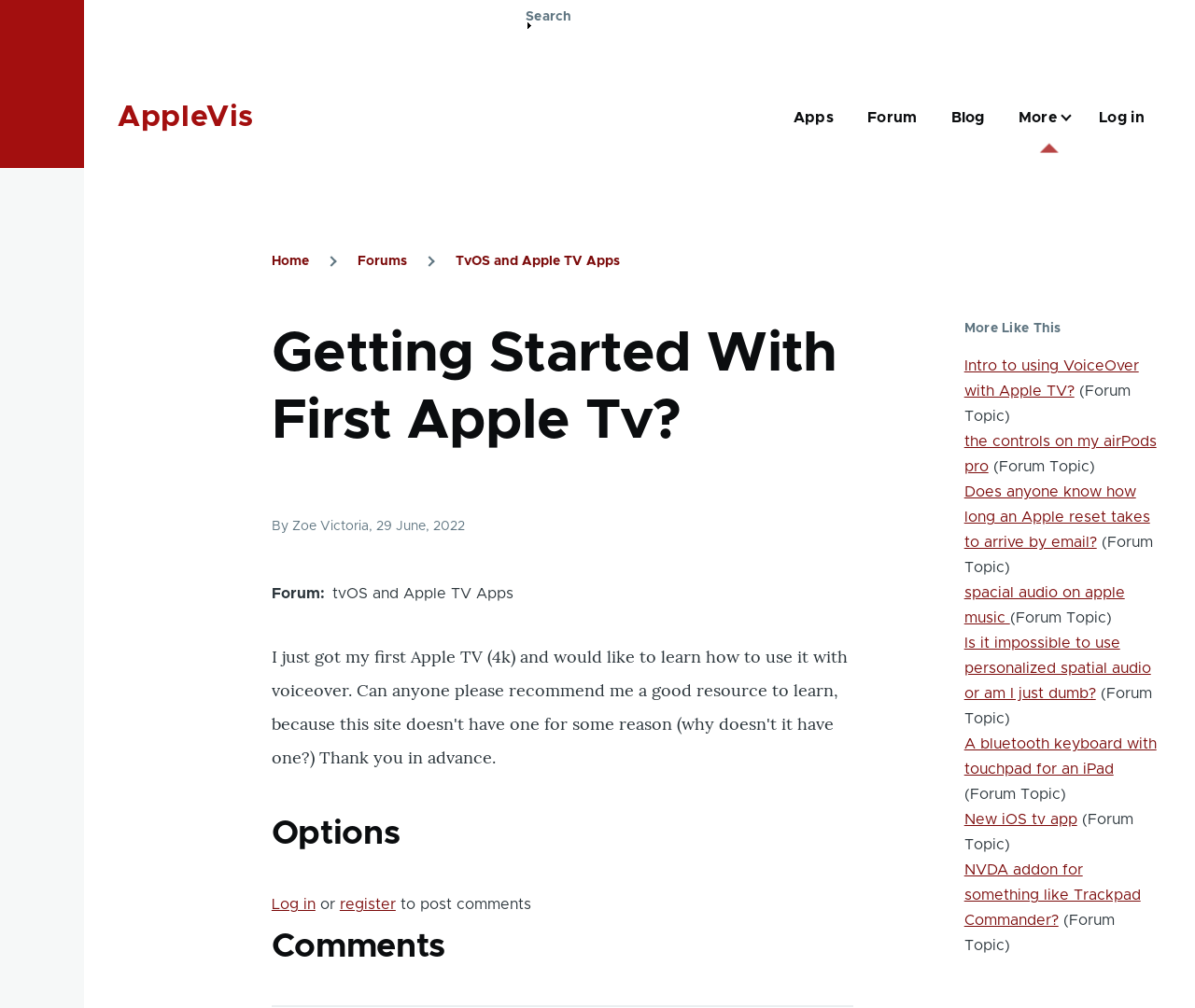Explain the contents of the webpage comprehensively.

This webpage is a forum discussion page on AppleVis, a website focused on accessibility and Apple products. At the top of the page, there is a "Skip to main content" link, followed by a sticky header with a banner and a site search bar. The main navigation menu is located on the right side of the page, with links to "Apps", "Forum", "Blog", and more.

The main content of the page is a discussion thread titled "Getting Started With First Apple Tv?", which is a question about using an Apple TV with VoiceOver. The thread is posted by "Zoe Victoria" on June 29, 2022. Below the thread title, there are options to log in or register to post comments.

The discussion thread is followed by a list of related topics, titled "More Like This", which includes links to other forum topics, such as "Intro to using VoiceOver with Apple TV?" and "Is it impossible to use personalized spatial audio or am I just dumb?". Each related topic is labeled as a "Forum Topic".

Throughout the page, there are several headings and subheadings that organize the content, including "Breadcrumb", "Main navigation", "Comments", and "More Like This". The overall layout is structured and easy to follow, with clear headings and concise text.